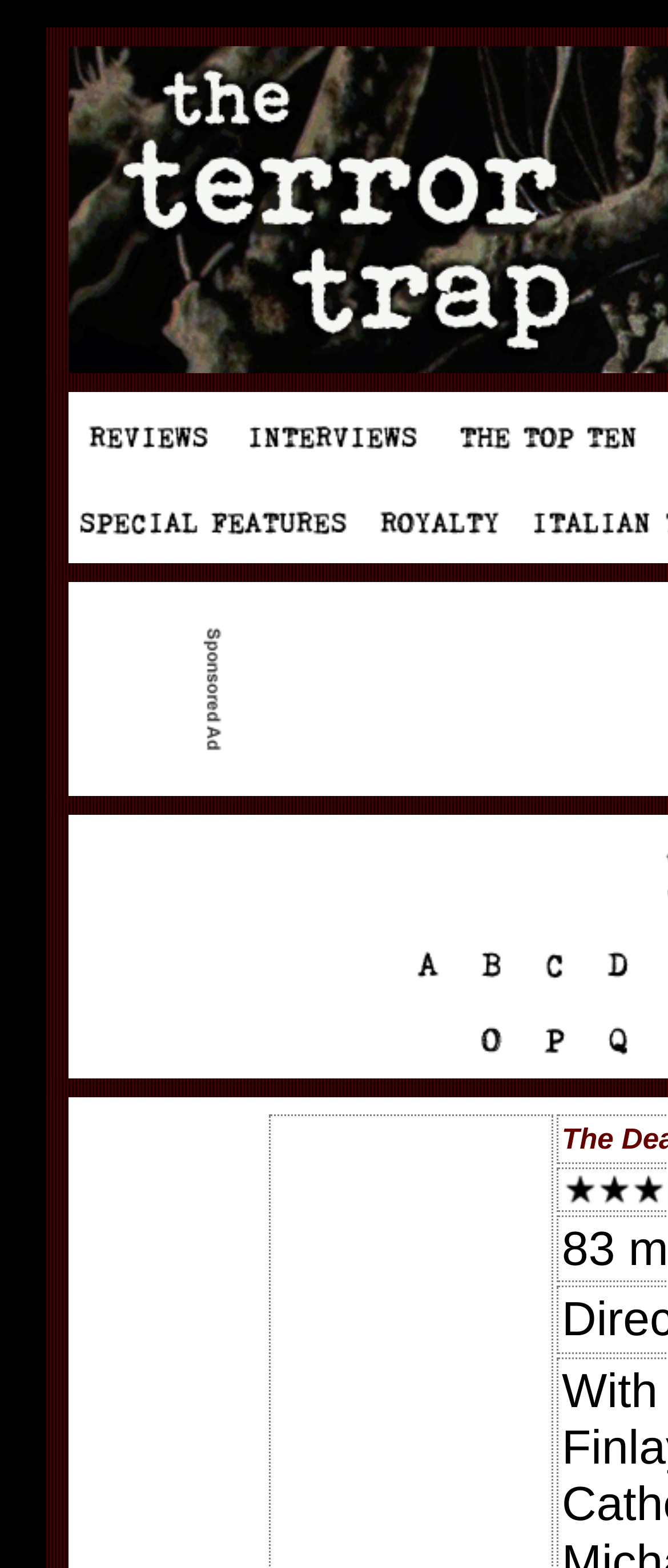Locate the UI element described by name="image53" and provide its bounding box coordinates. Use the format (top-left x, top-left y, bottom-right x, bottom-right y) with all values as floating point numbers between 0 and 1.

[0.877, 0.674, 0.972, 0.692]